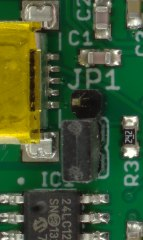What happens to the I2C address when JP1 is open?
Please look at the screenshot and answer in one word or a short phrase.

Address is set to 0xA2